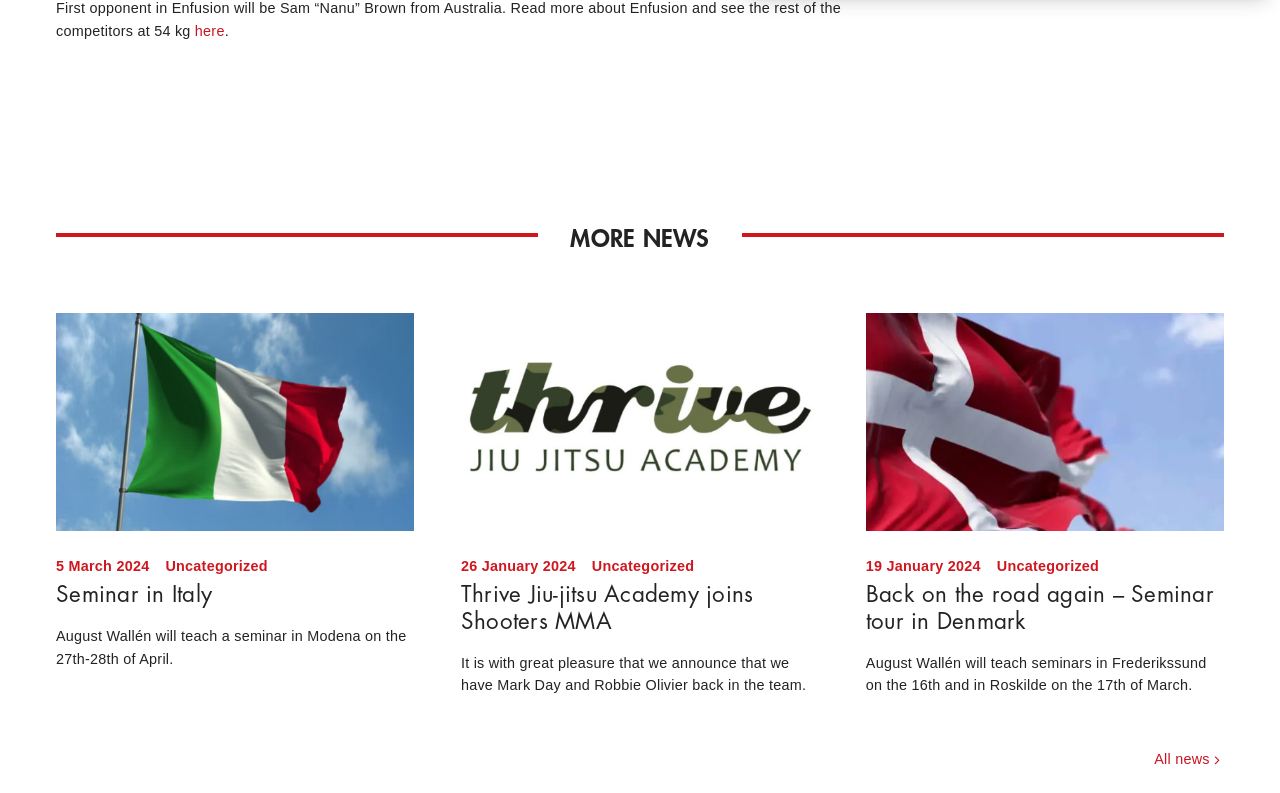Identify the bounding box of the HTML element described here: "here". Provide the coordinates as four float numbers between 0 and 1: [left, top, right, bottom].

[0.152, 0.029, 0.176, 0.049]